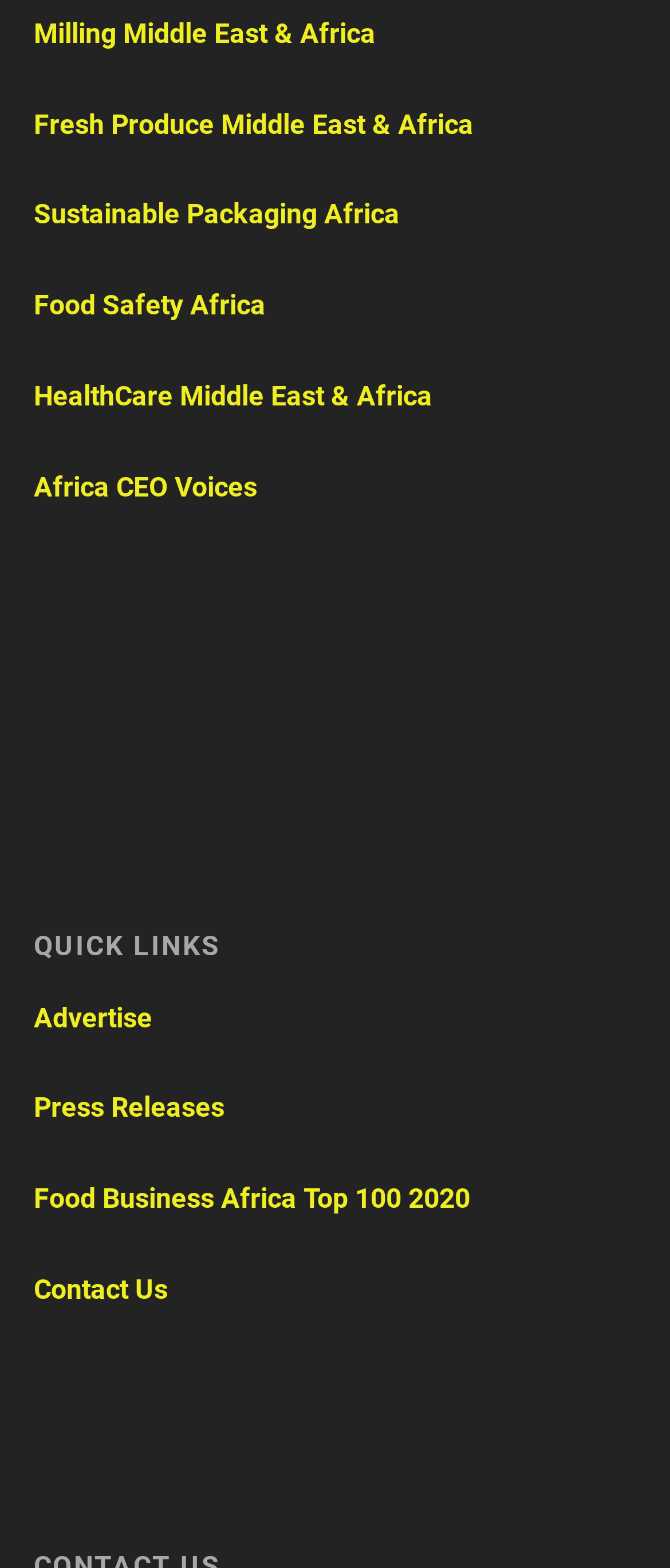What is the topic of the fifth link?
Look at the image and answer the question with a single word or phrase.

HealthCare